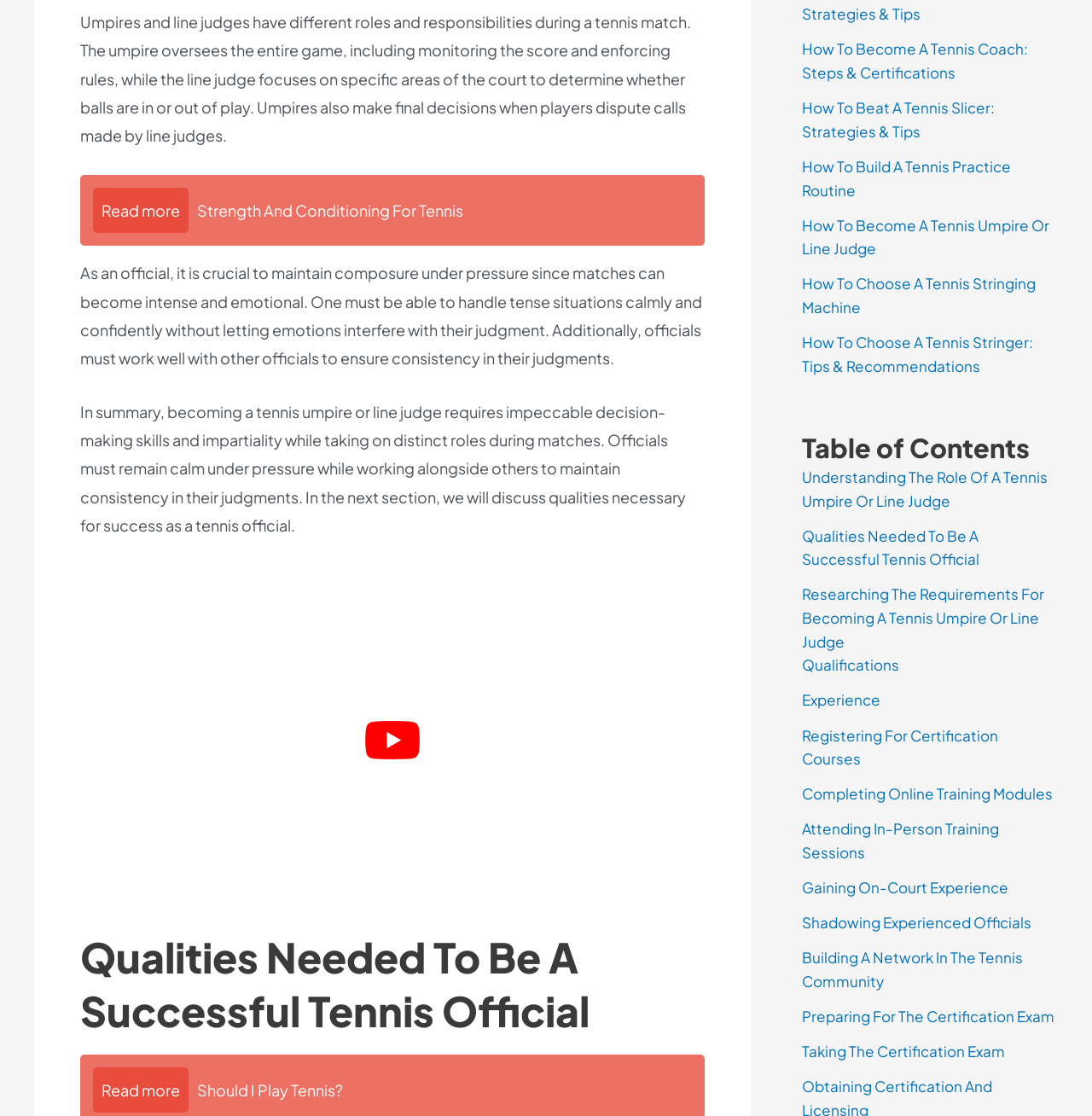What is the heading above the links to 'How To Become A Tennis Coach' and others?
Use the information from the image to give a detailed answer to the question.

The heading above the links to 'How To Become A Tennis Coach', 'How To Beat A Tennis Slicer', and others is 'Table of Contents', which suggests that these links are part of a larger content structure.